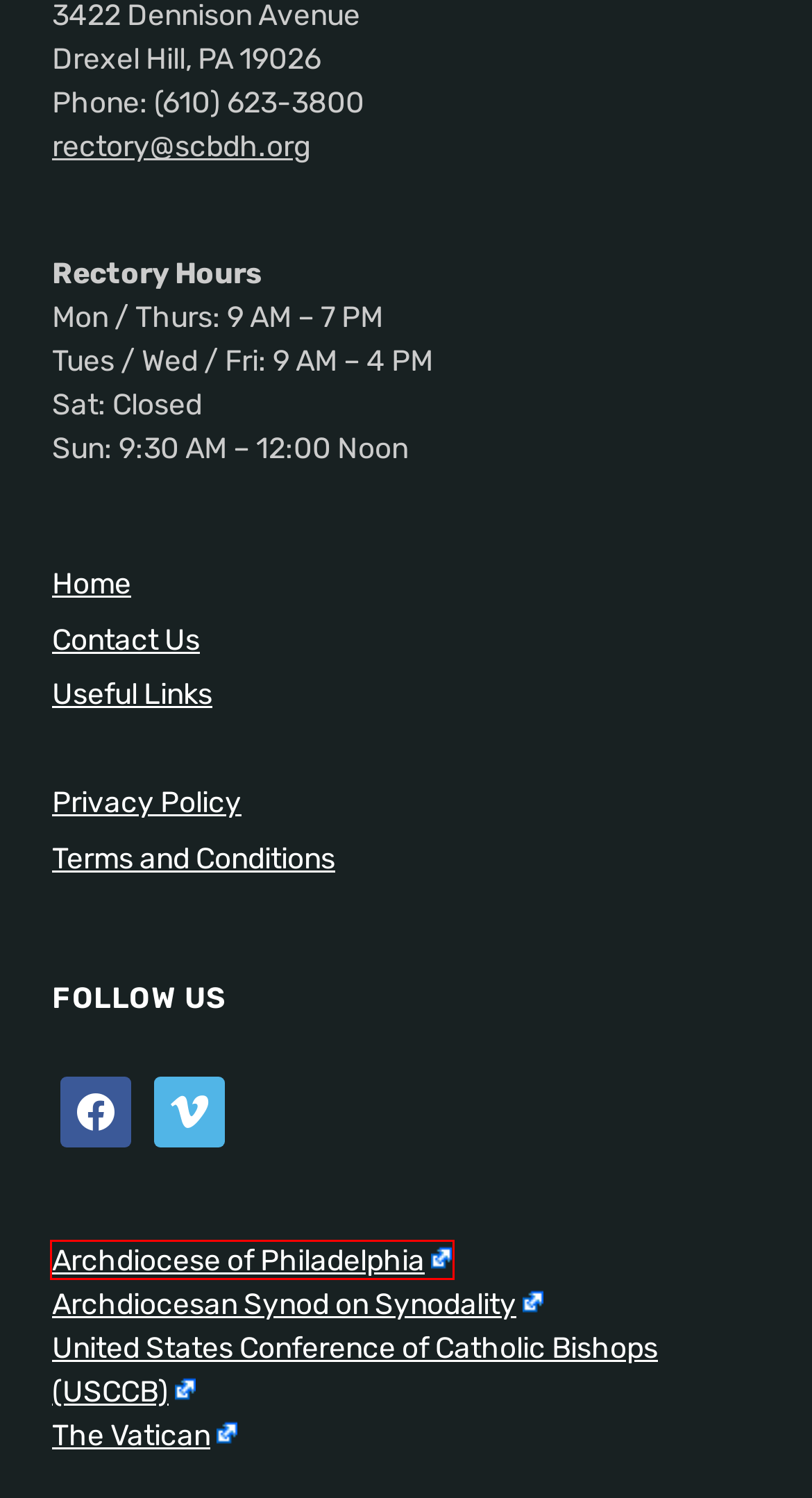You see a screenshot of a webpage with a red bounding box surrounding an element. Pick the webpage description that most accurately represents the new webpage after interacting with the element in the red bounding box. The options are:
A. Towards a Synodal Church – Archdiocese of Philadelphia
B. Contact Us | Saint Charles Borromeo Catholic Church
C. Archdiocese of Philadelphia – Serving the Catholic community of Philadelphia
D. Useful Links | Saint Charles Borromeo Catholic Church
E. Privacy Policy | Saint Charles Borromeo Catholic Church
F. Saint Charles Borromeo Catholic Church
G. The Holy See
H. Terms and Conditions | Saint Charles Borromeo Catholic Church

C